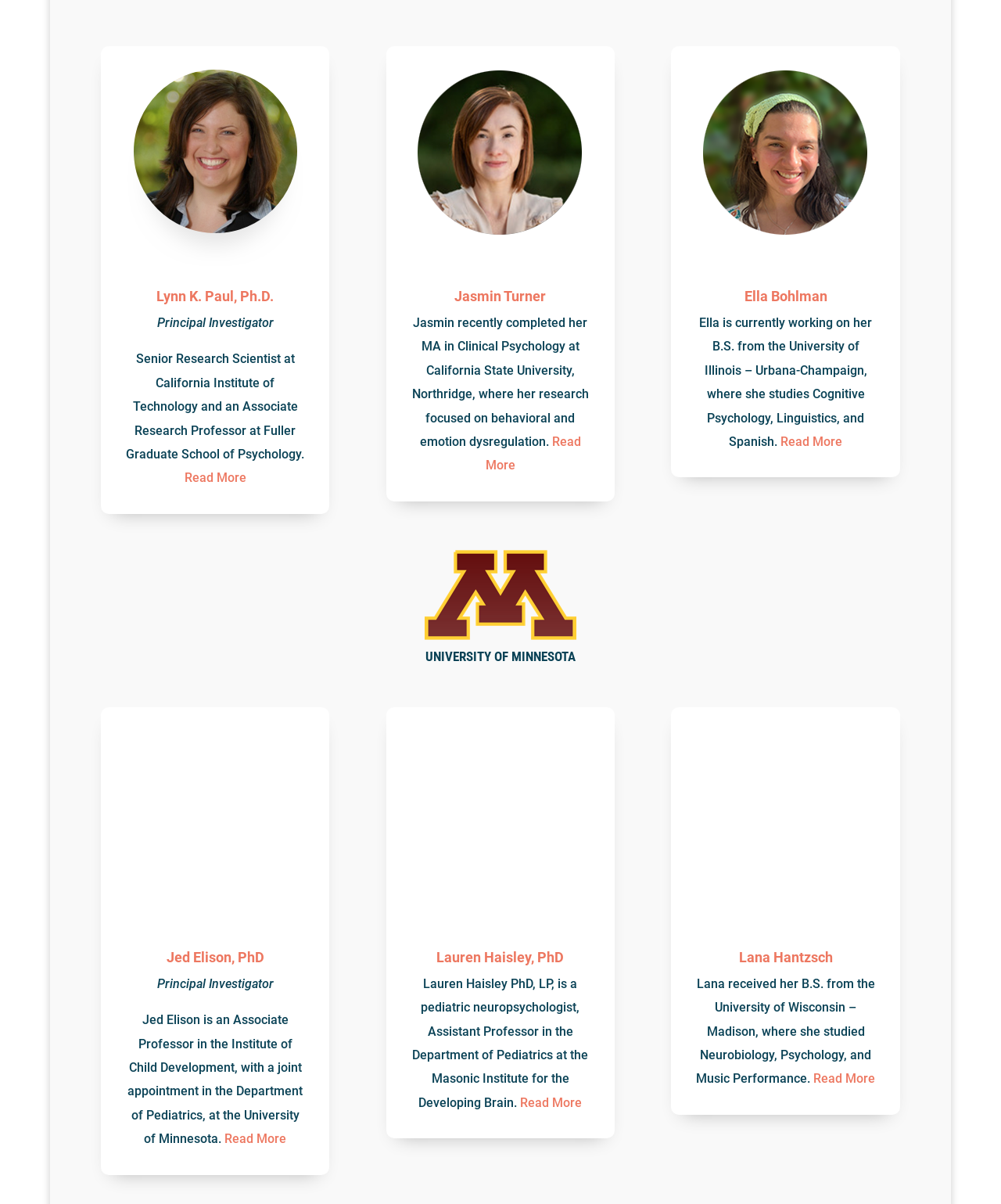Based on the element description, predict the bounding box coordinates (top-left x, top-left y, bottom-right x, bottom-right y) for the UI element in the screenshot: University of Minnesota

[0.425, 0.539, 0.575, 0.552]